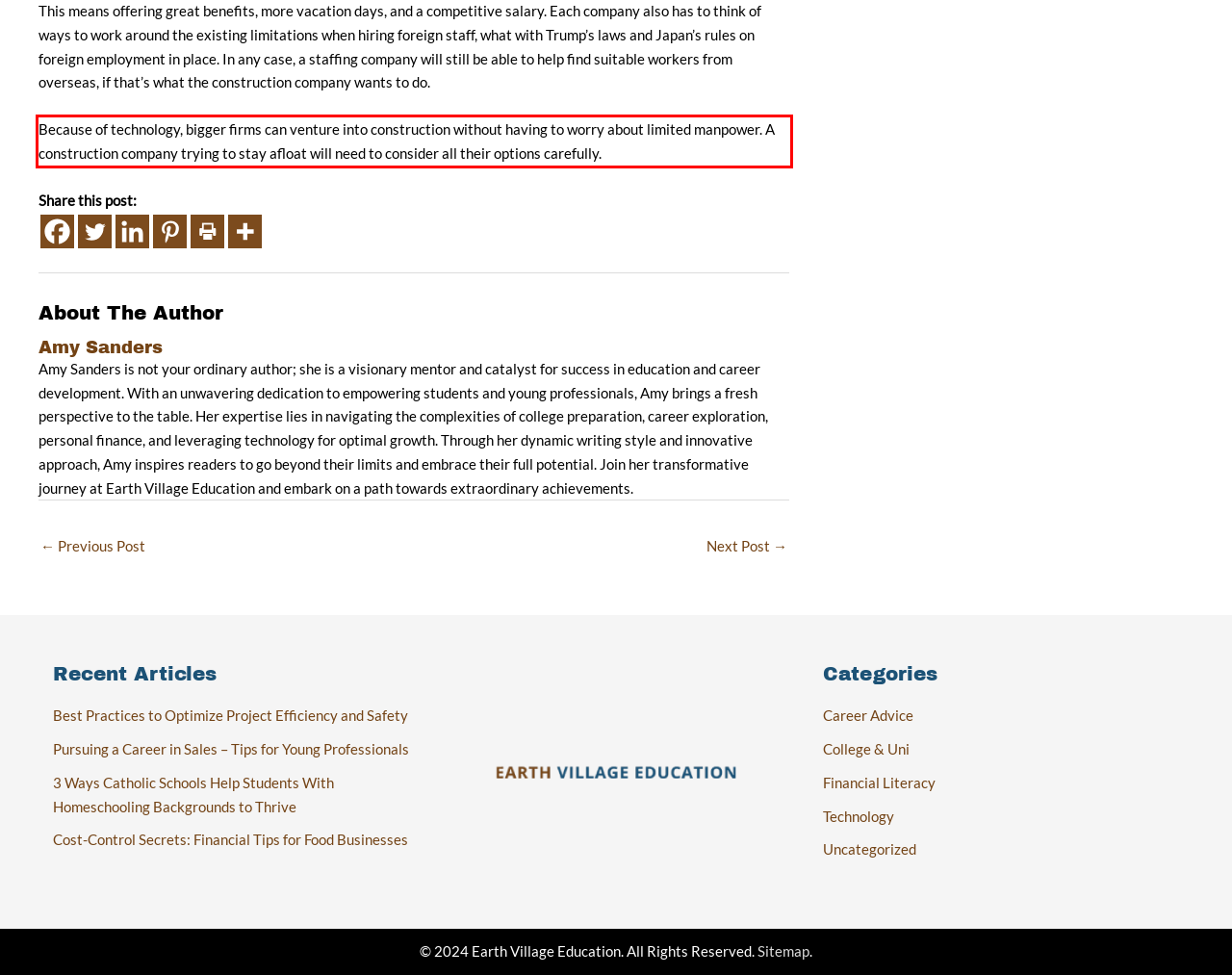The screenshot you have been given contains a UI element surrounded by a red rectangle. Use OCR to read and extract the text inside this red rectangle.

Because of technology, bigger firms can venture into construction without having to worry about limited manpower. A construction company trying to stay afloat will need to consider all their options carefully.